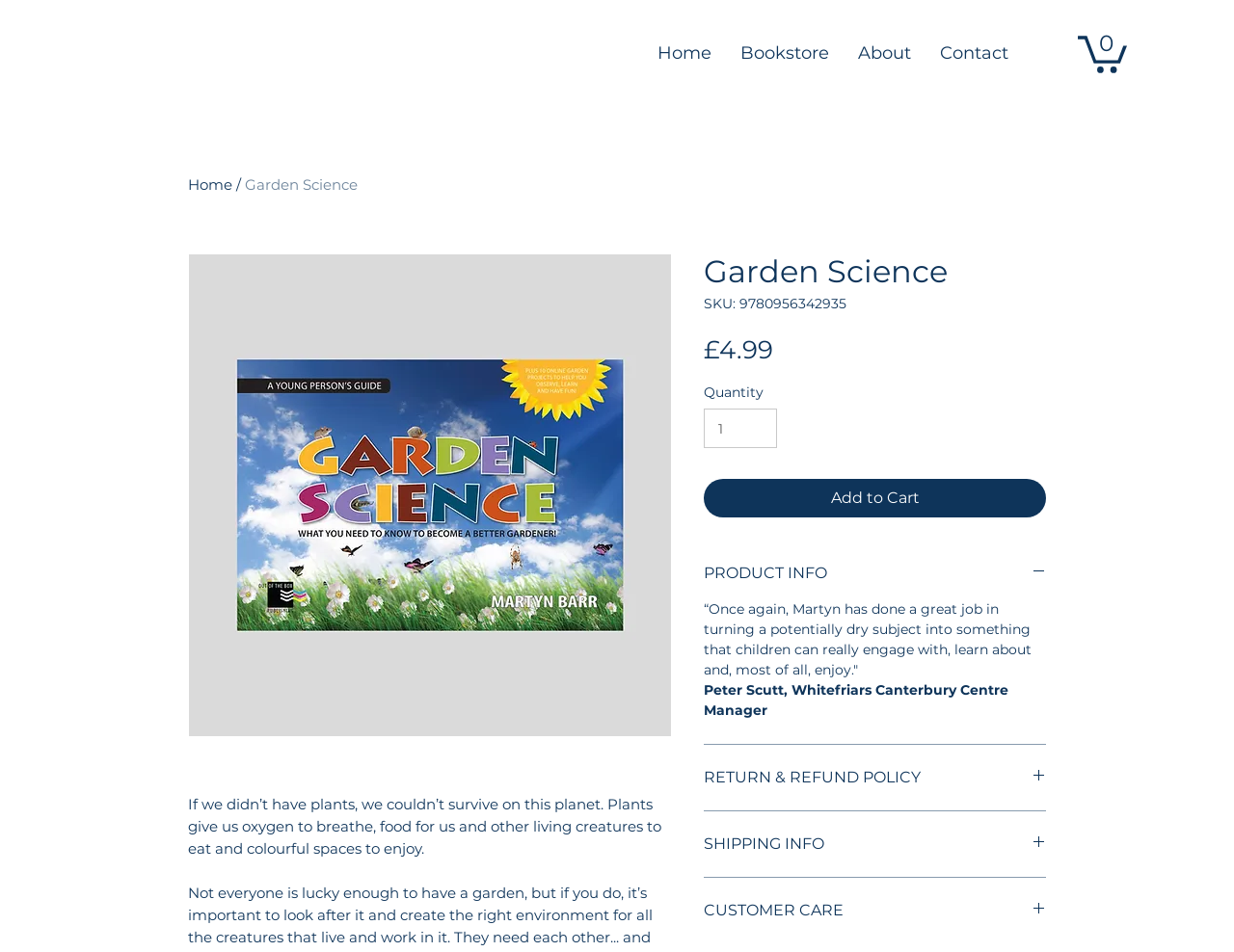Use a single word or phrase to answer the following:
What is the SKU of the book?

9780956342935